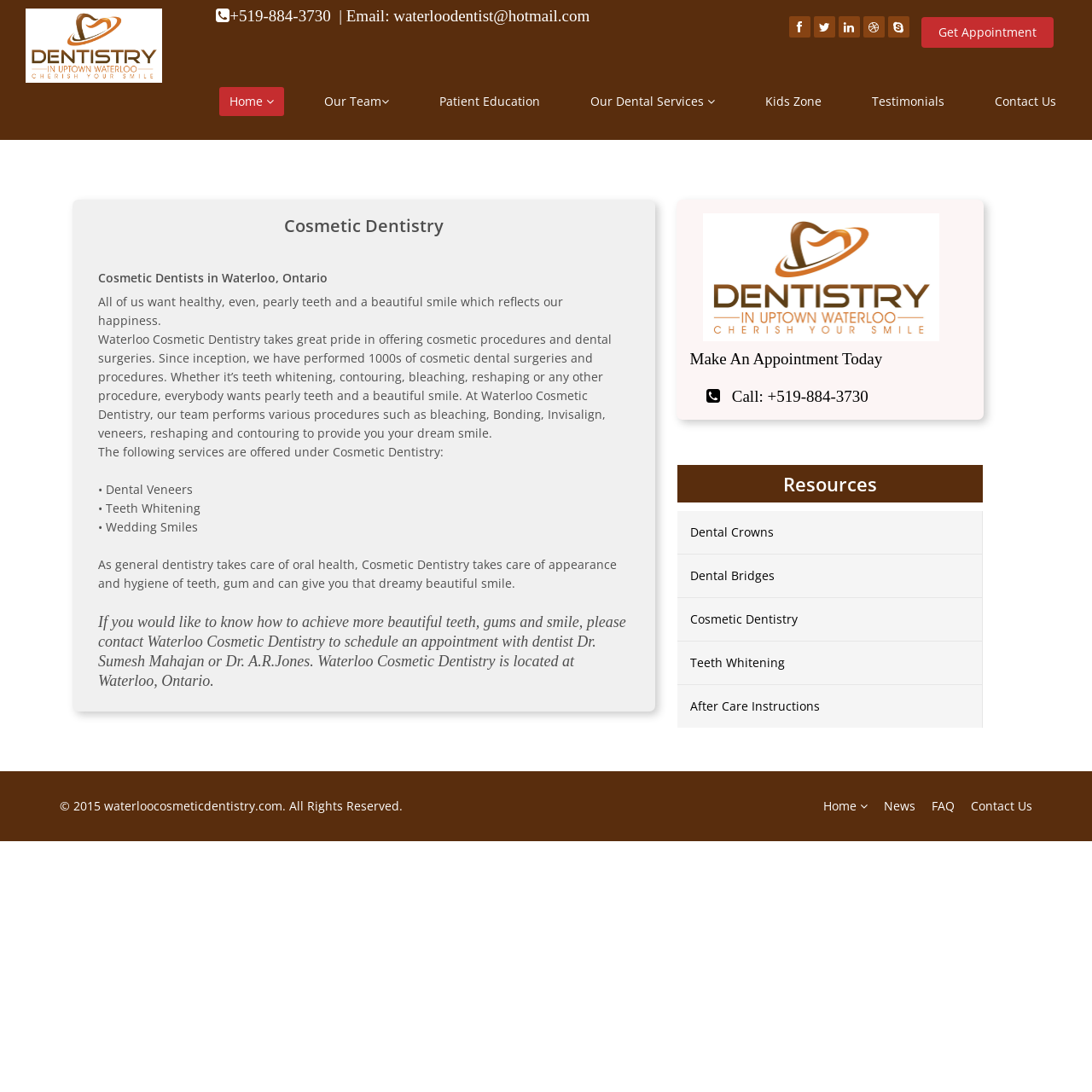Using the given element description, provide the bounding box coordinates (top-left x, top-left y, bottom-right x, bottom-right y) for the corresponding UI element in the screenshot: alt="logo"

[0.023, 0.004, 0.163, 0.076]